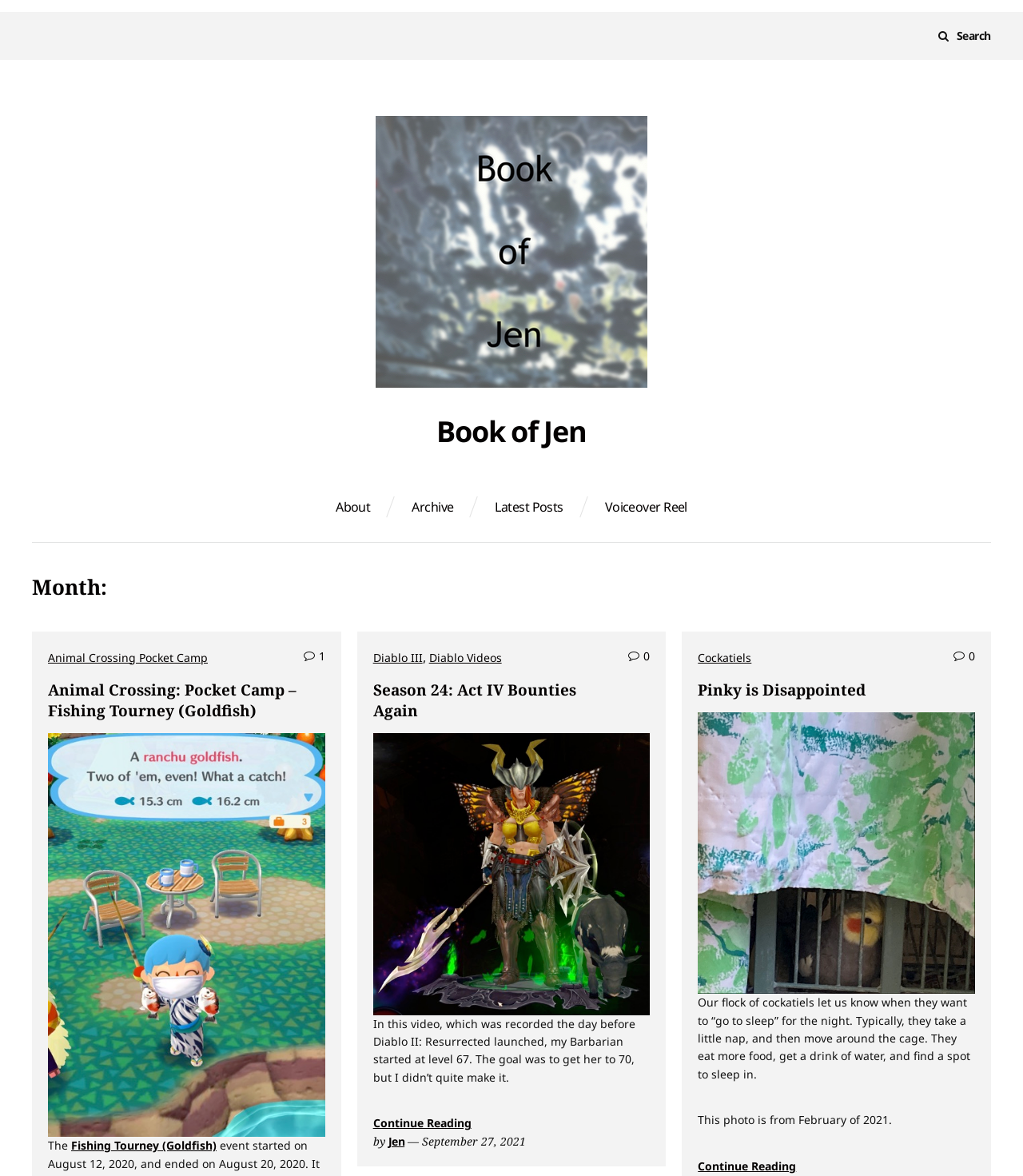Use the details in the image to answer the question thoroughly: 
What is the name of the author of these blog posts?

In the footer section of the webpage, I found a link with the text 'by' followed by a link with the text 'Jen', which suggests that Jen is the author of these blog posts.